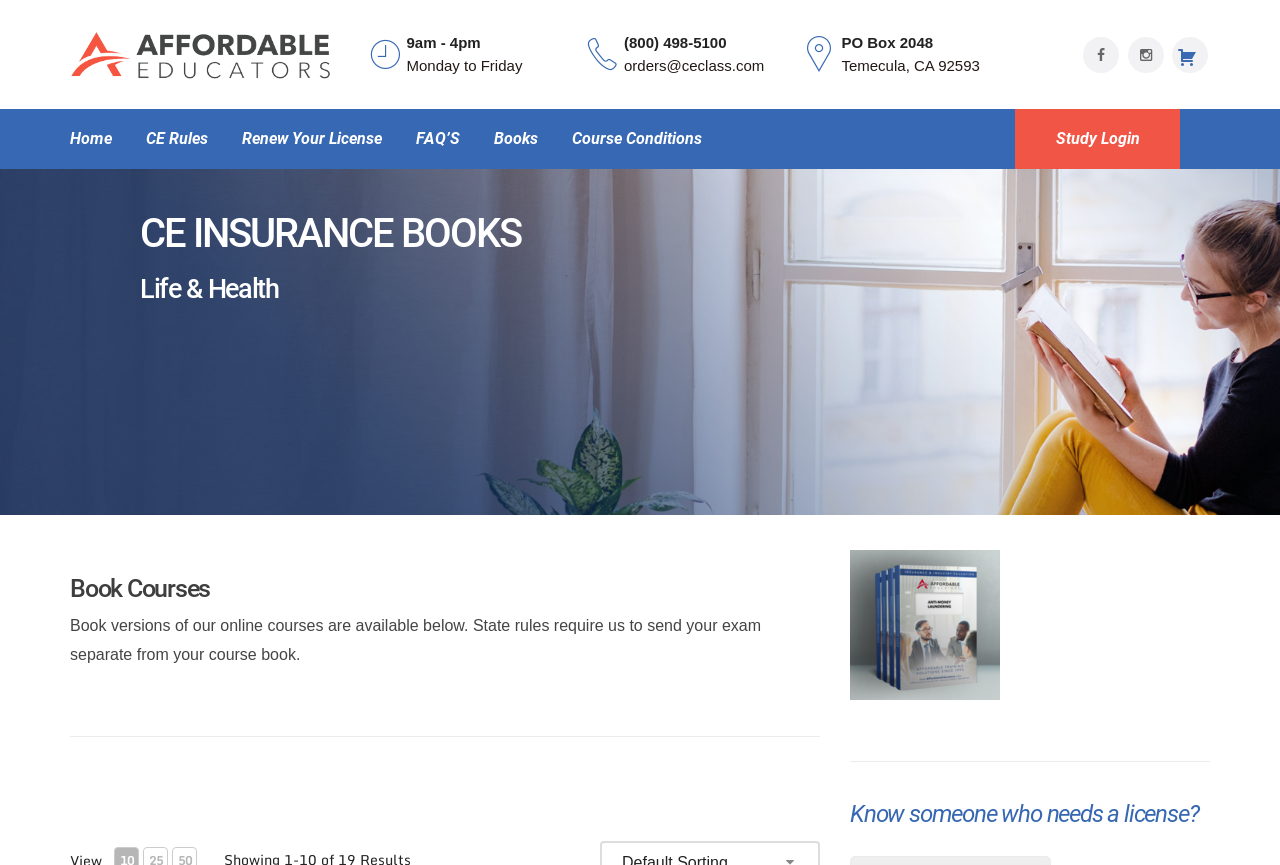Locate the primary heading on the webpage and return its text.

CE INSURANCE BOOKS